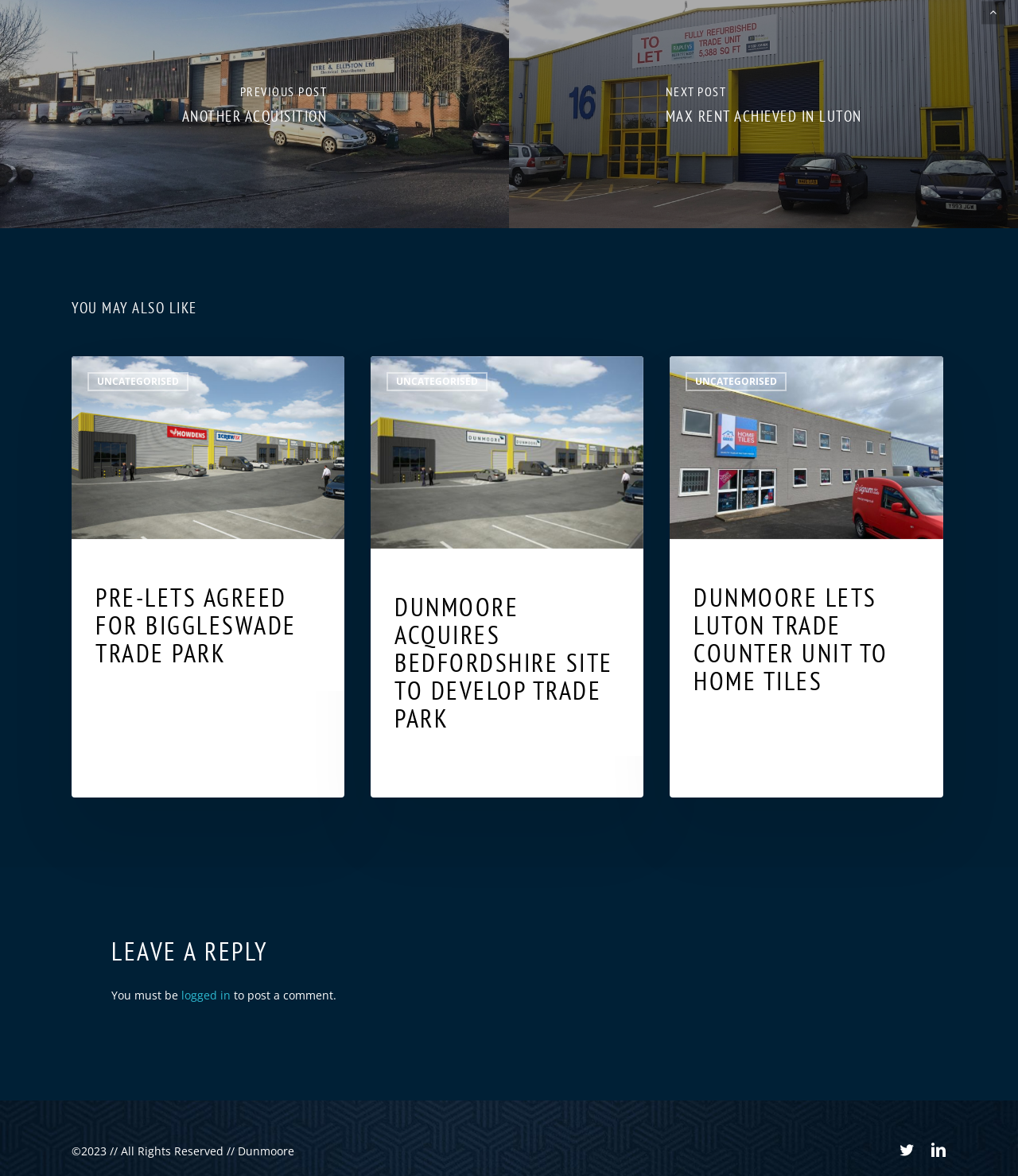Provide the bounding box coordinates of the HTML element this sentence describes: "Uncategorised".

[0.086, 0.316, 0.185, 0.332]